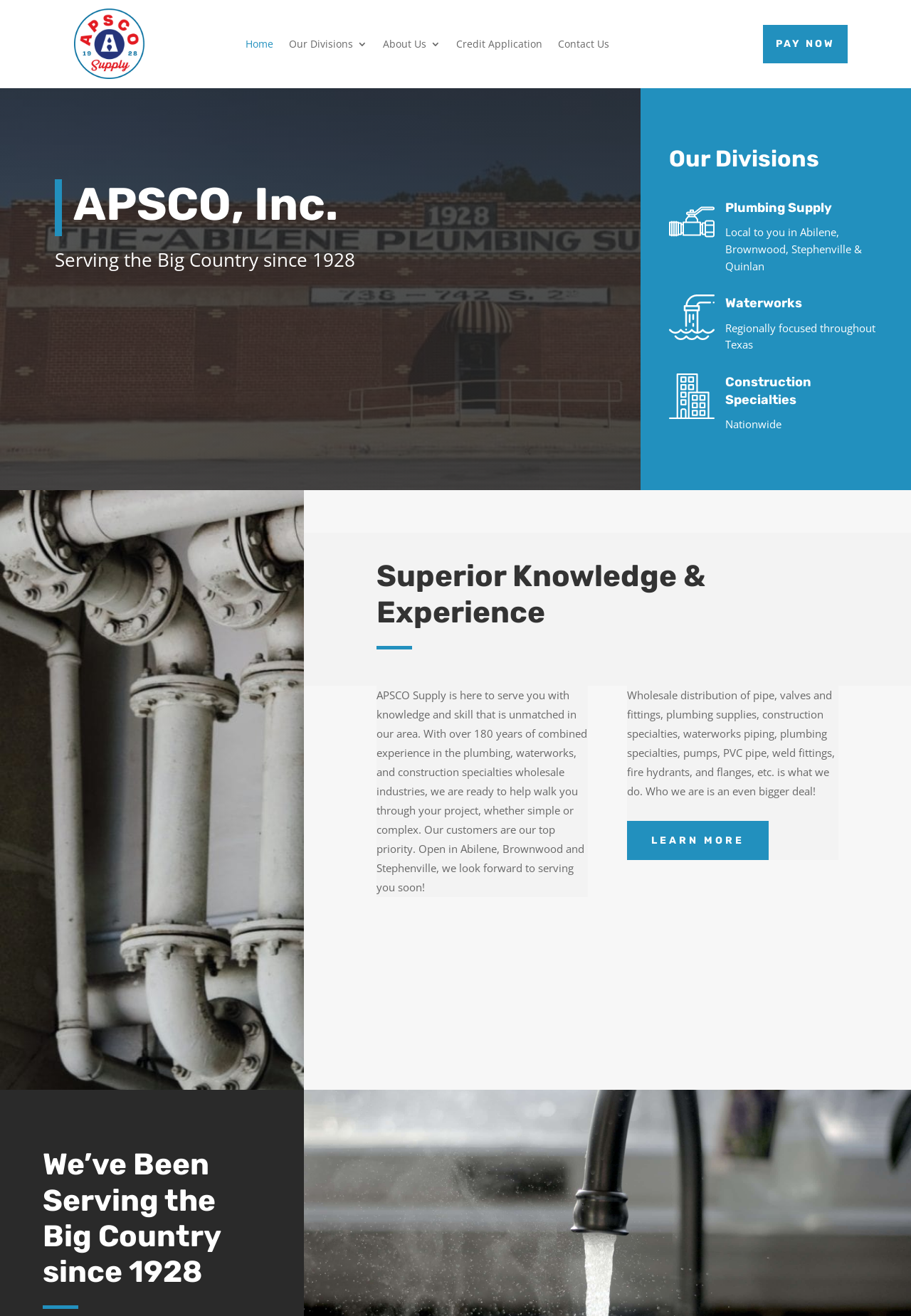Give a detailed explanation of the elements present on the webpage.

The webpage is the homepage of APSCO, a company that has been serving the Big Country since 1928. At the top left corner, there is a small image, and next to it, there are five links: Home, Our Divisions 3, About Us 3, Credit Application, and Contact Us. 

Below these links, there is a prominent "PAY NOW" button. On the left side of the page, there is a heading that reads "APSCO, Inc." followed by a subtitle "Serving the Big Country since 1928". 

On the right side of the page, there are three sections, each with a heading and a brief description. The first section is about Plumbing Supply, which is local to Abilene, Brownwood, Stephenville, and Quinlan. The second section is about Waterworks, which is regionally focused throughout Texas. The third section is about Construction Specialties, which is nationwide.

Below these sections, there is a heading that reads "Superior Knowledge & Experience". This is followed by a paragraph of text that describes APSCO Supply's expertise and commitment to serving customers. Next to this text, there is another paragraph that lists the products and services offered by APSCO Supply.

There is a "LEARN MORE $" link below these paragraphs. At the bottom of the page, there are three headings: "YEAR ESTABLISHED", "DIVISIONS", and "We’ve Been Serving the Big Country since 1928".